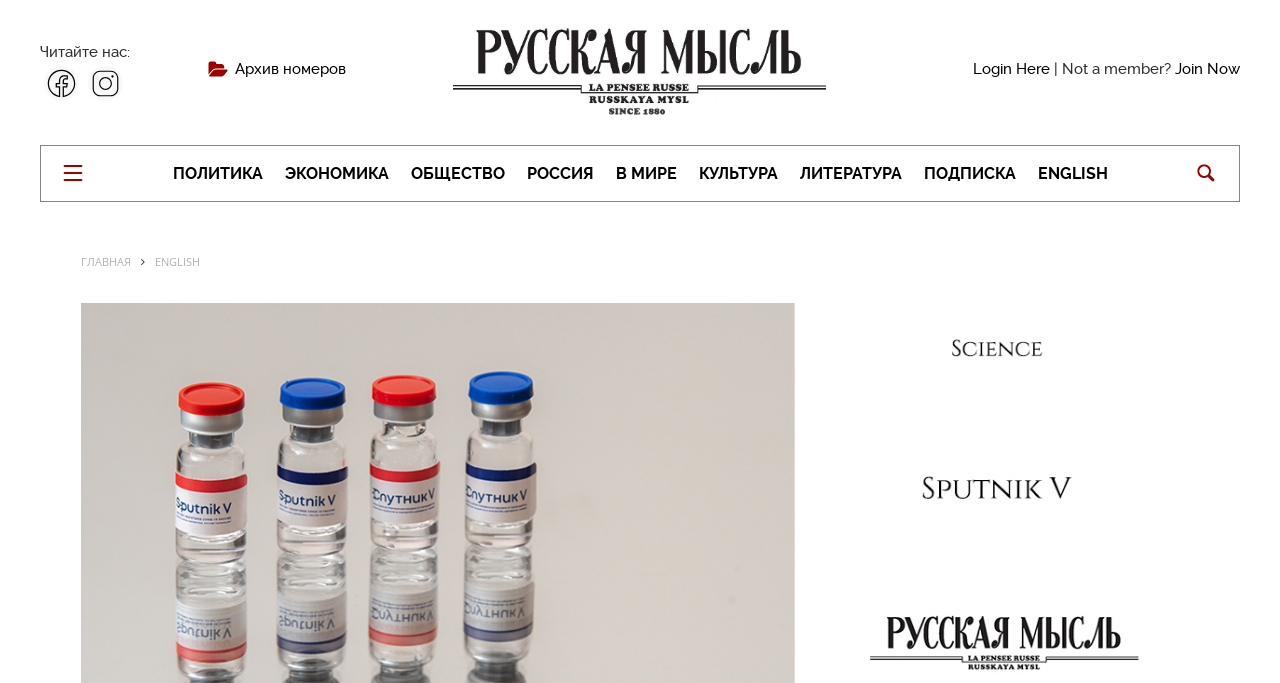Offer a thorough description of the webpage.

The webpage appears to be a news or media outlet website, with a focus on Russian-related content. At the top left, there is a section with the text "Читайте нас:" (Read us) accompanied by two small images. Next to this section, there is a link to "Архив номеров" (Archive of issues).

On the top right, there is a prominent link to "Russian Mind" with a corresponding image. Below this, there are links to "Login Here" and "Join Now", indicating a membership or subscription-based system.

In the top center, there is a search box where users can enter a search query. To the left of the search box, there is a navigation menu with various categories, including "ПОЛИТИКА" (Politics), "ЭКОНОМИКА" (Economy), "ОБЩЕСТВО" (Society), and others.

Below the navigation menu, there are two links: "ГЛАВНАЯ" (Main) and "ENGLISH", which suggests that the website is available in multiple languages.

The main content of the webpage is not explicitly described in the accessibility tree, but the meta description mentions "RDIF and the Gamaleya Center announce international scientific advisory board on Sputnik V vaccine", suggesting that the webpage may contain news articles or information related to this topic.